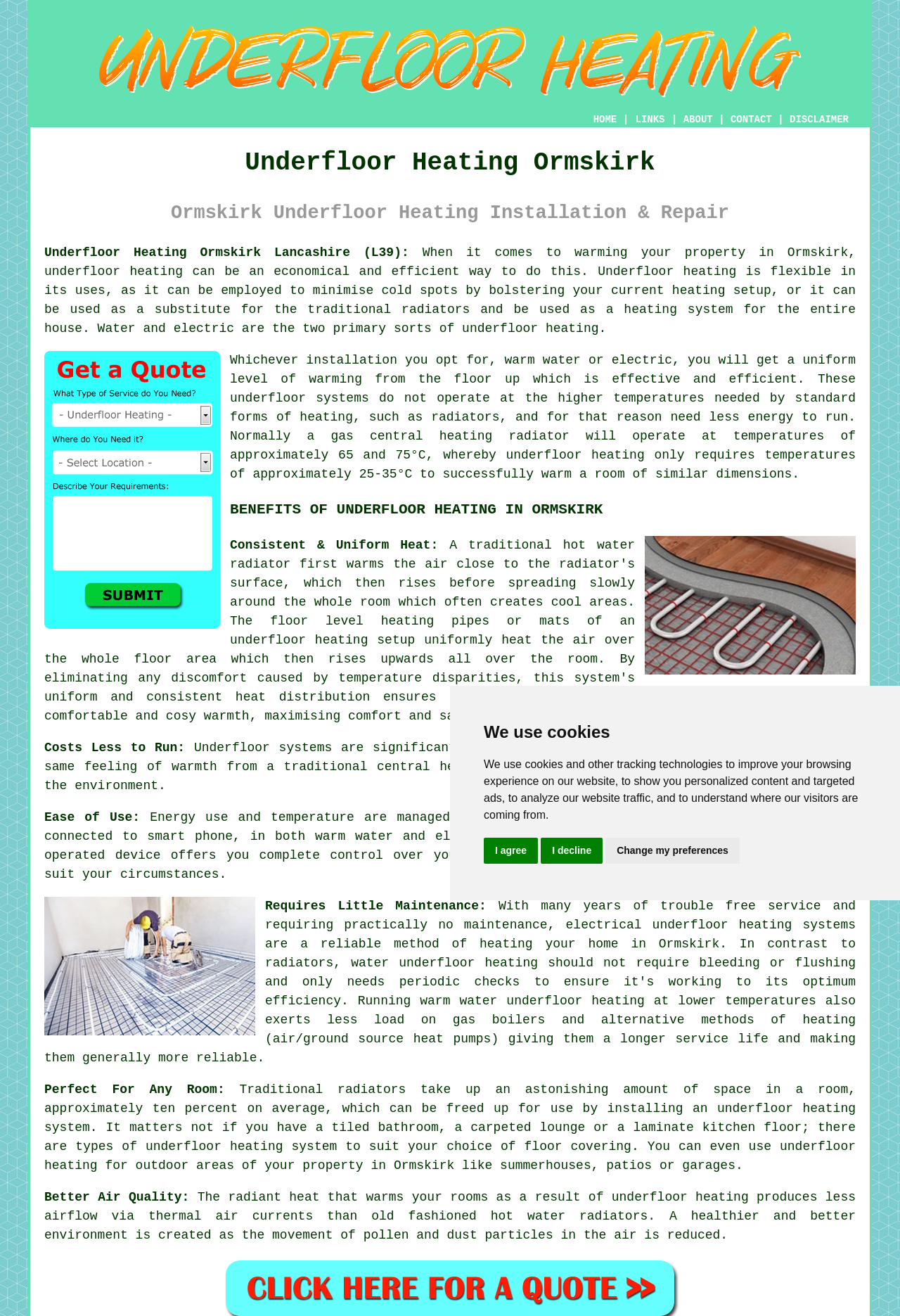Using the webpage screenshot and the element description I agree, determine the bounding box coordinates. Specify the coordinates in the format (top-left x, top-left y, bottom-right x, bottom-right y) with values ranging from 0 to 1.

[0.538, 0.637, 0.598, 0.656]